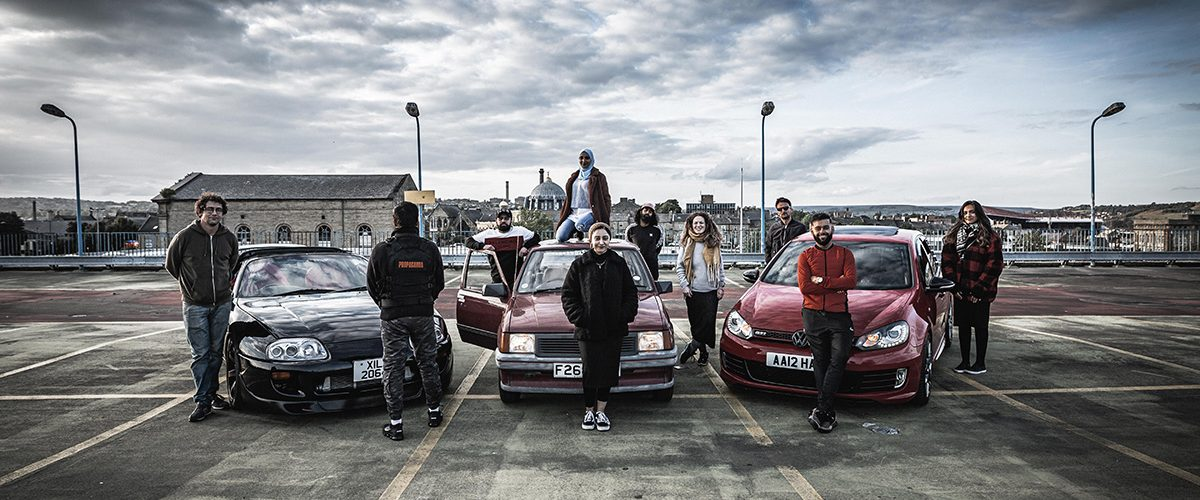What type of attire are the individuals wearing?
Provide a concise answer using a single word or phrase based on the image.

Casual, stylish